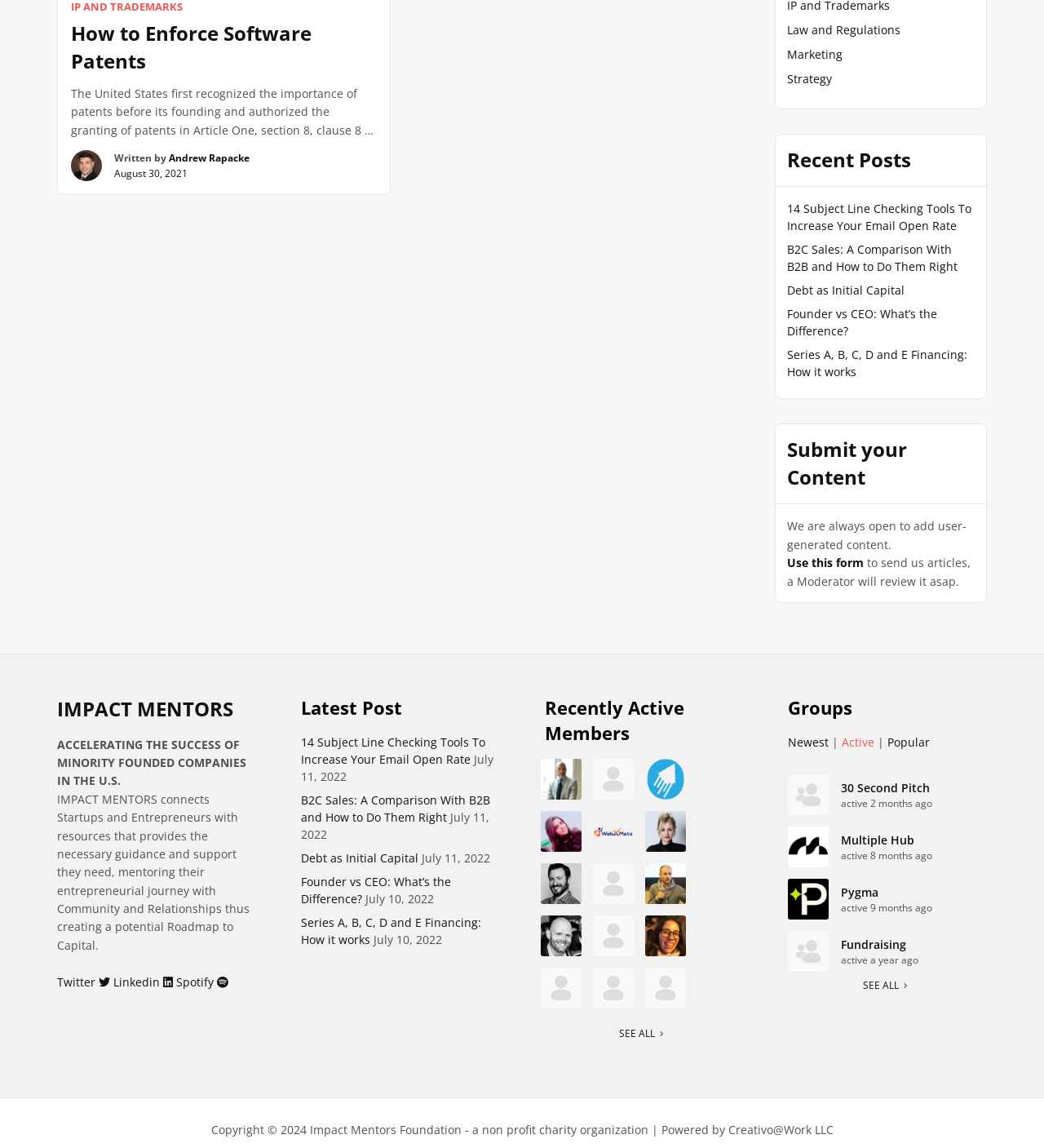Find the bounding box coordinates for the UI element that matches this description: "Mutual Fund Log In".

None